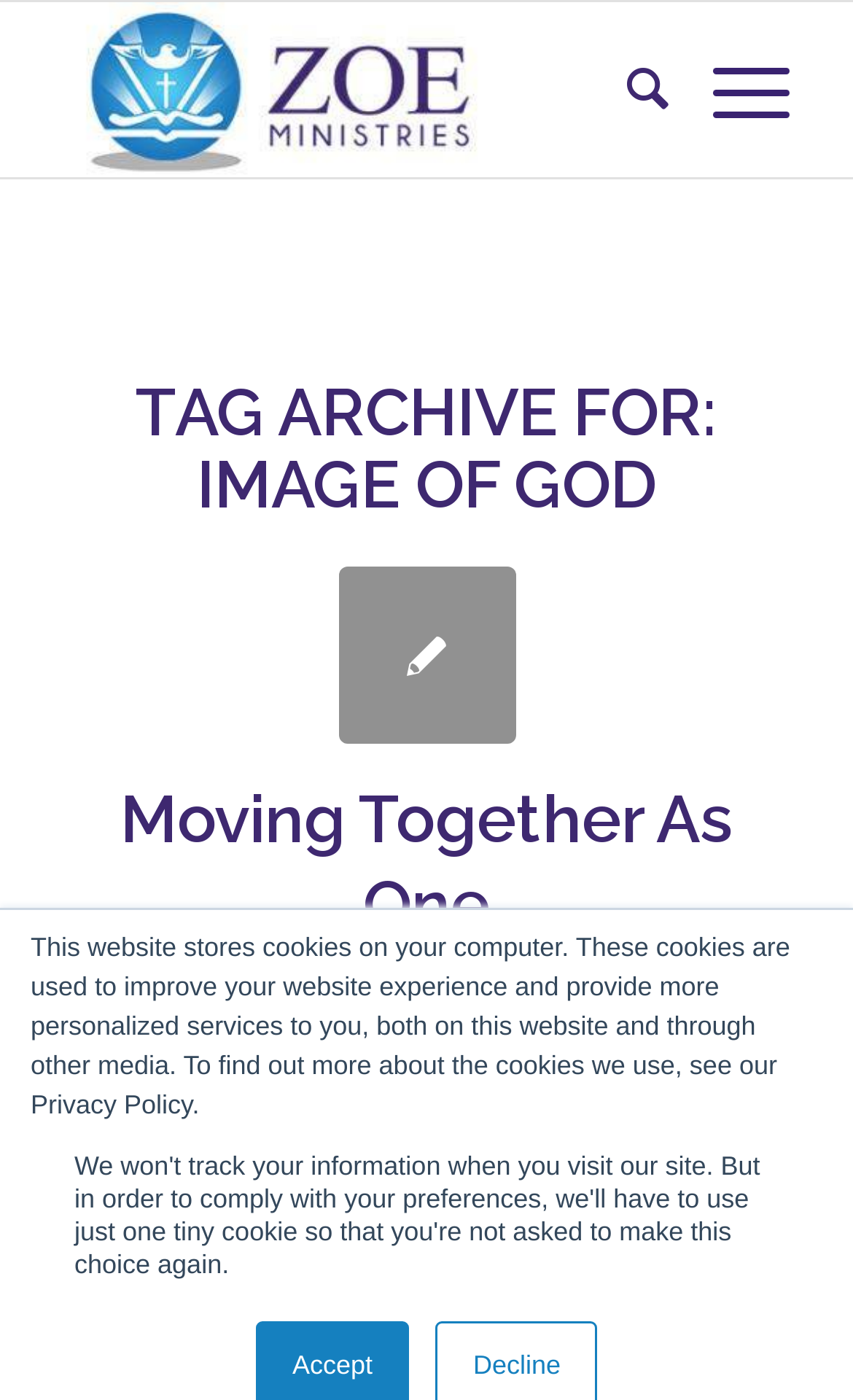What is the name of the church?
Please utilize the information in the image to give a detailed response to the question.

The name of the church can be found in the top-left corner of the webpage, where it is written as 'Zoe Ministries Church' in a layout table element.